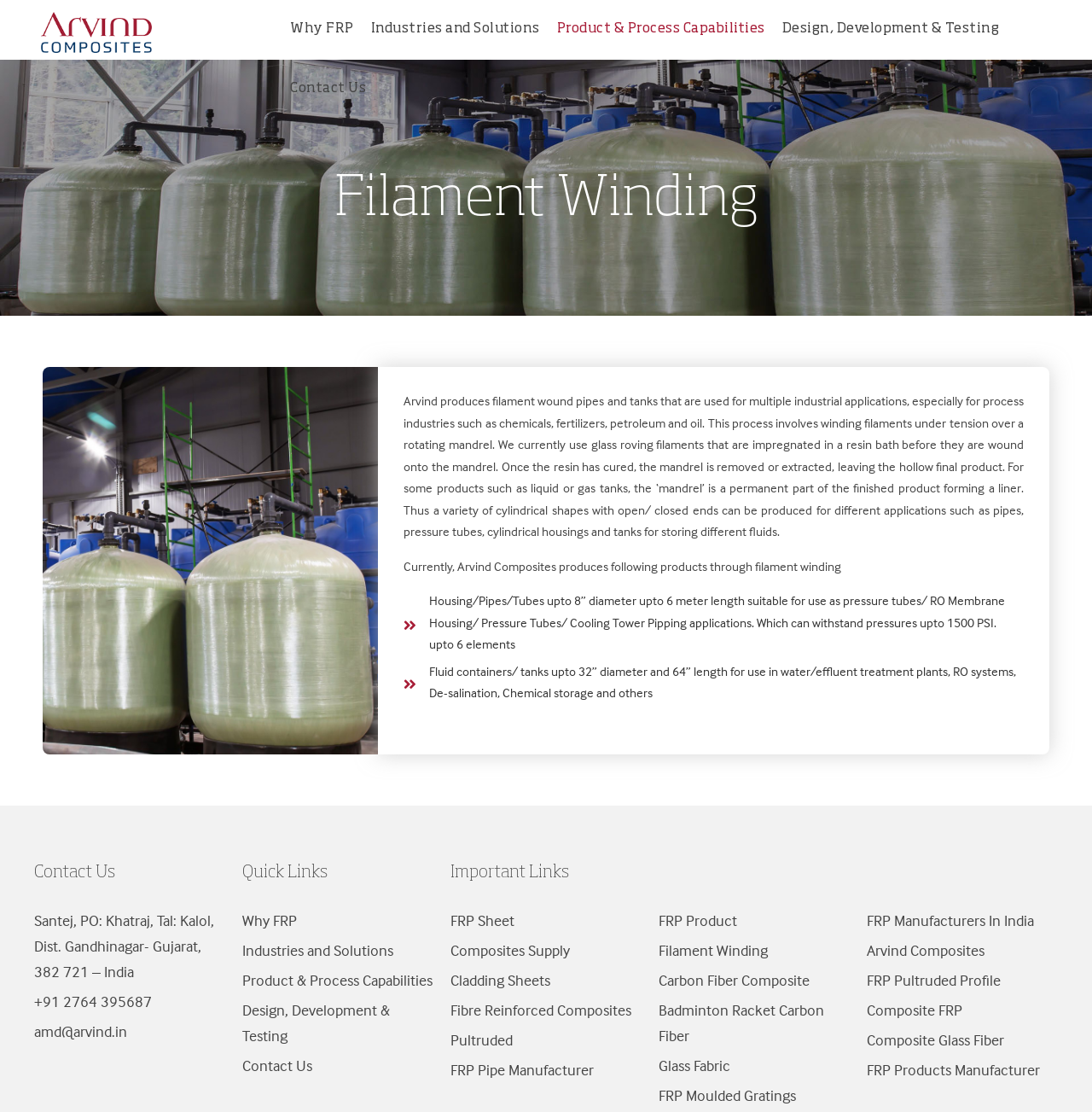Identify the bounding box coordinates for the UI element described as follows: Pultruded. Use the format (top-left x, top-left y, bottom-right x, bottom-right y) and ensure all values are floating point numbers between 0 and 1.

[0.412, 0.926, 0.588, 0.949]